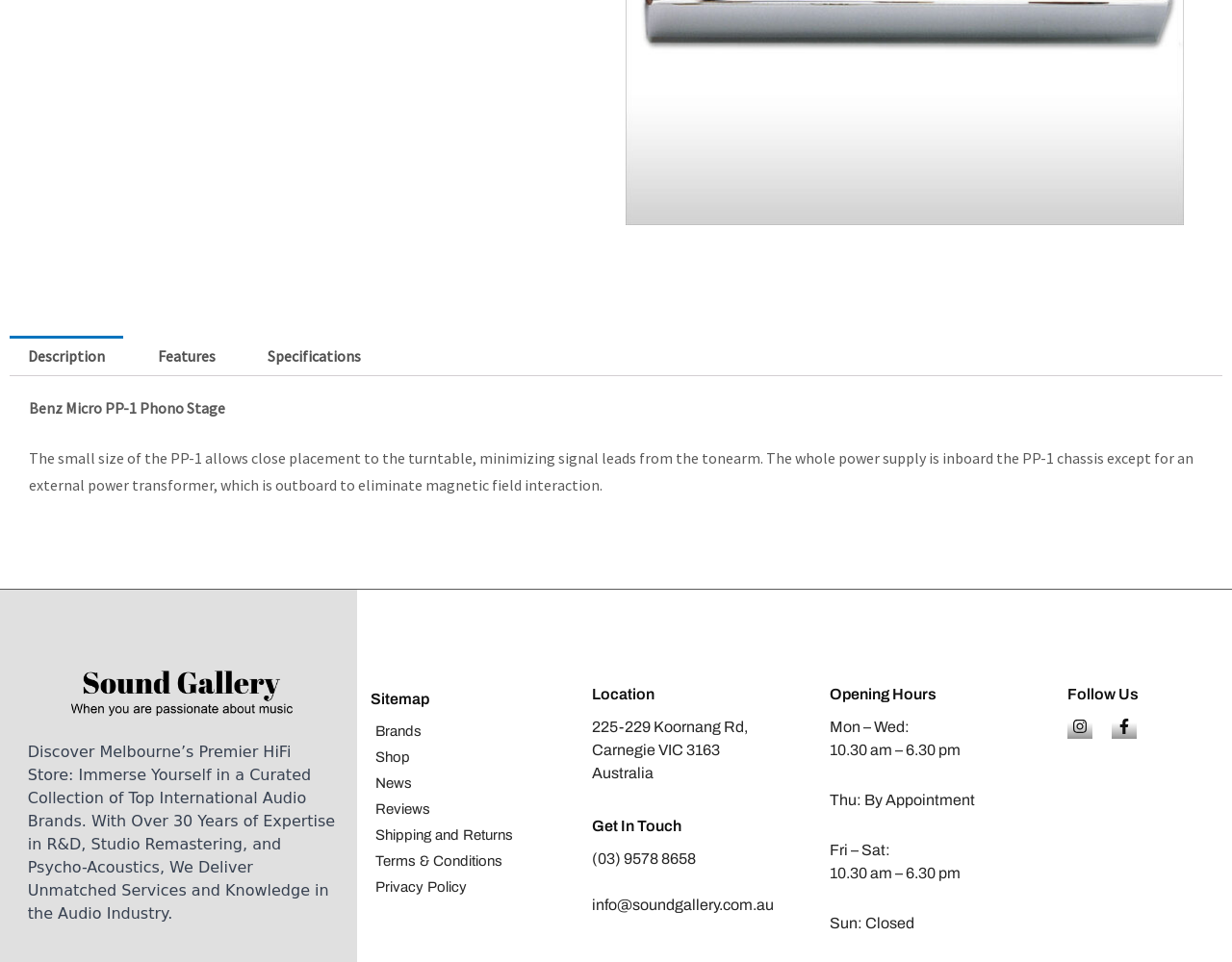Given the description Privacy Policy, predict the bounding box coordinates of the UI element. Ensure the coordinates are in the format (top-left x, top-left y, bottom-right x, bottom-right y) and all values are between 0 and 1.

[0.289, 0.909, 0.454, 0.936]